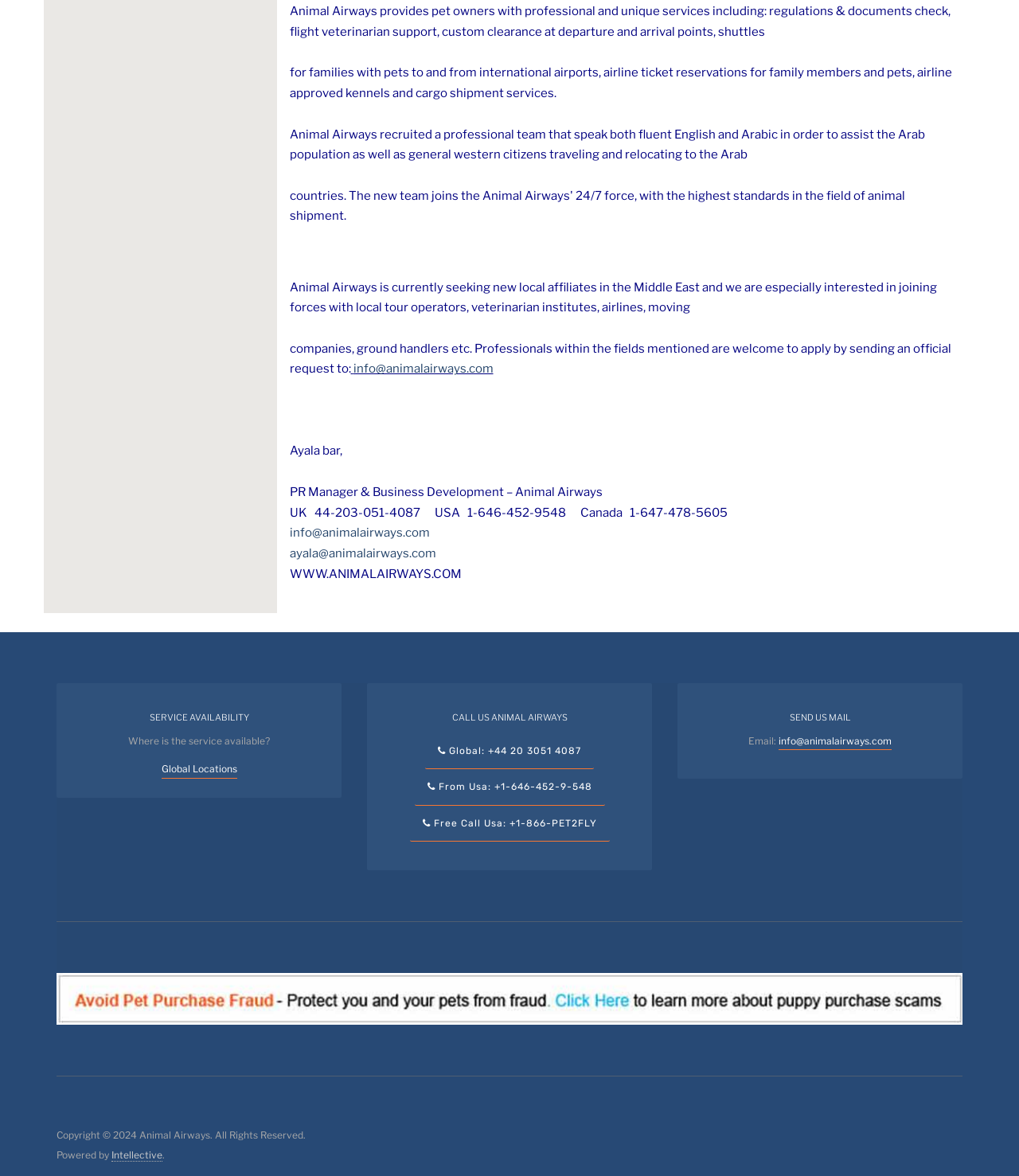Respond concisely with one word or phrase to the following query:
What services does Animal Airways provide?

regulations & documents check, flight veterinarian support, custom clearance